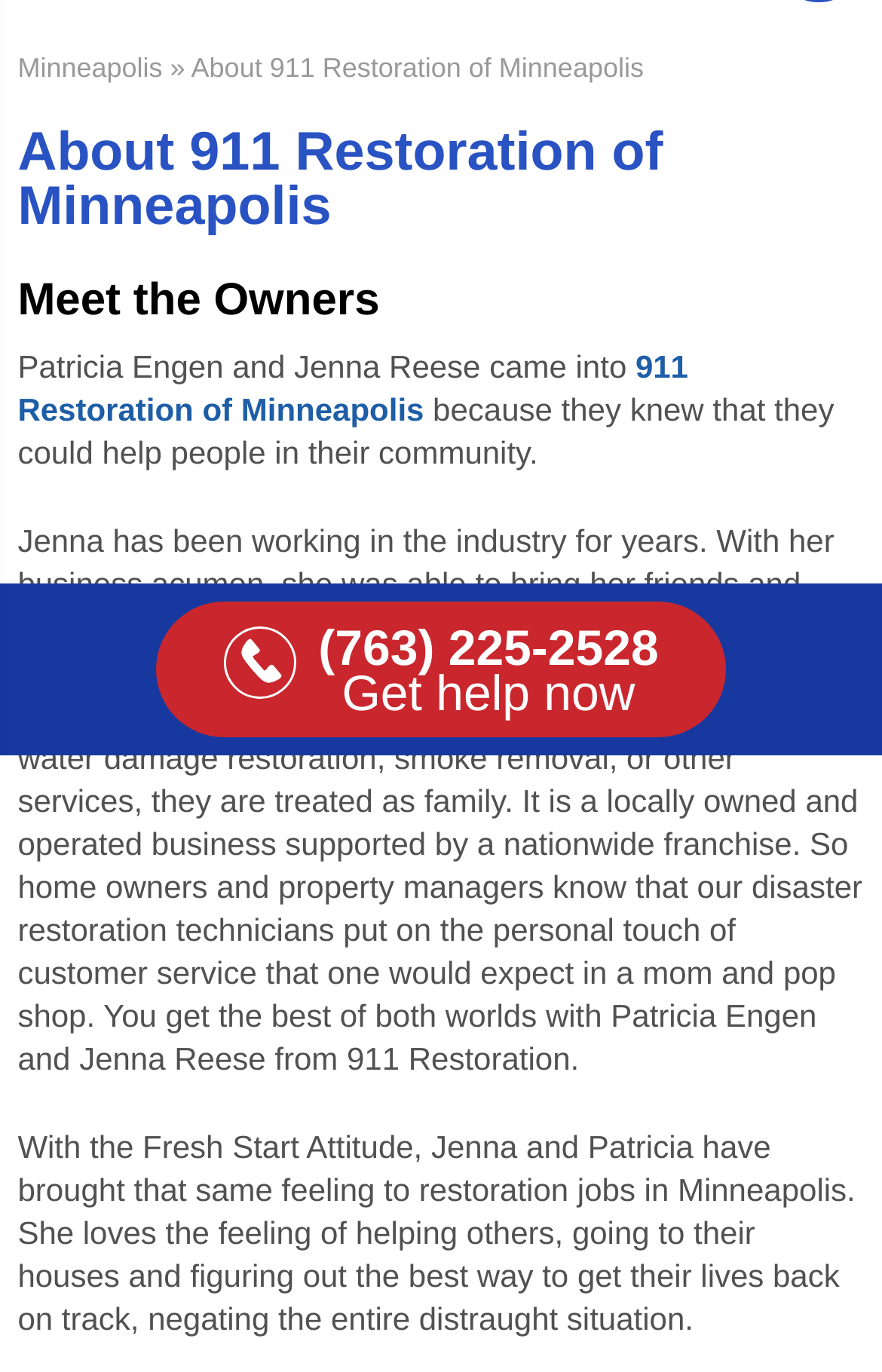Locate the UI element that matches the description (763) 225-2528 Get help now in the webpage screenshot. Return the bounding box coordinates in the format (top-left x, top-left y, bottom-right x, bottom-right y), with values ranging from 0 to 1.

[0.176, 0.438, 0.824, 0.537]